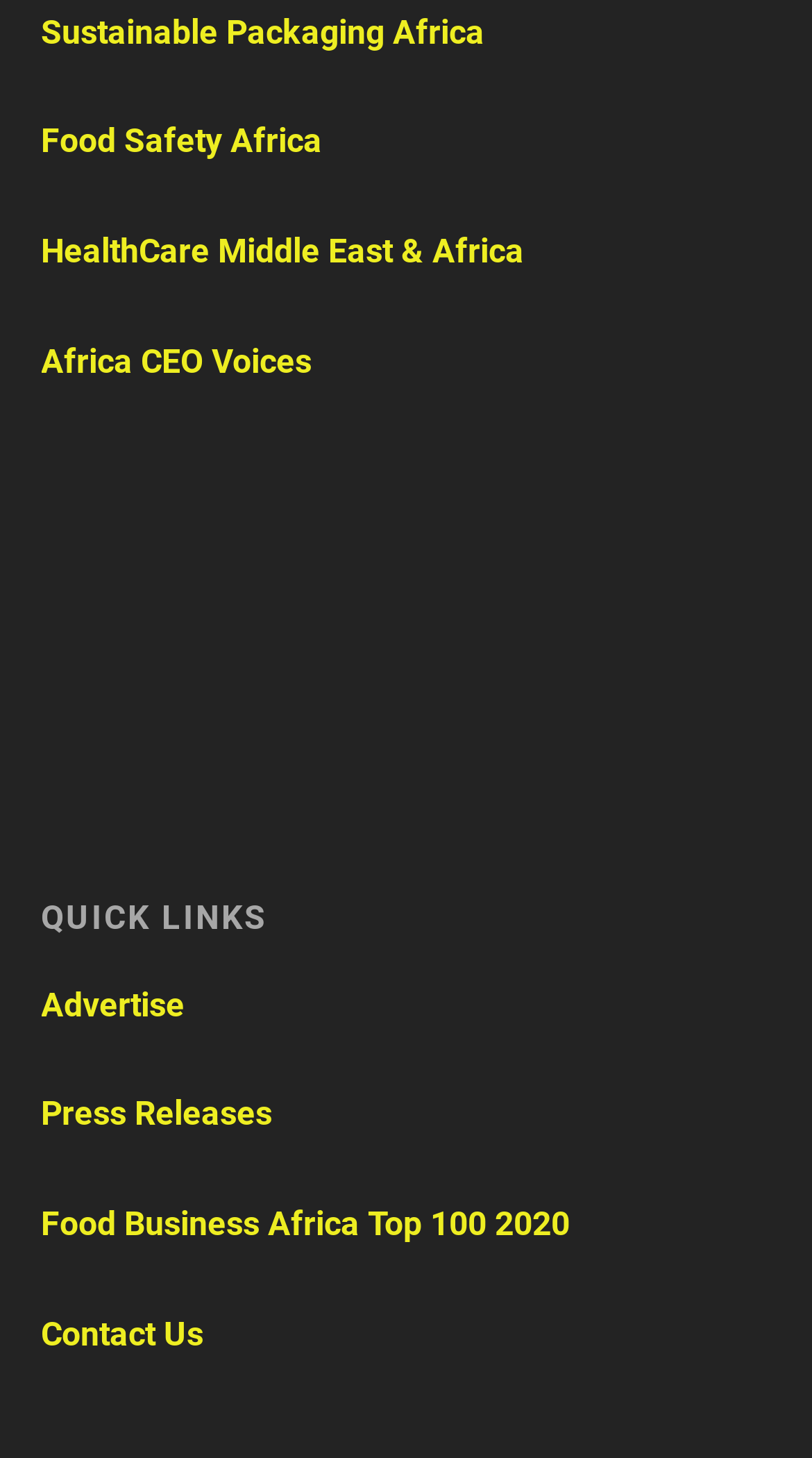Locate the bounding box coordinates of the area that needs to be clicked to fulfill the following instruction: "go to Food Safety Africa". The coordinates should be in the format of four float numbers between 0 and 1, namely [left, top, right, bottom].

[0.05, 0.083, 0.396, 0.111]